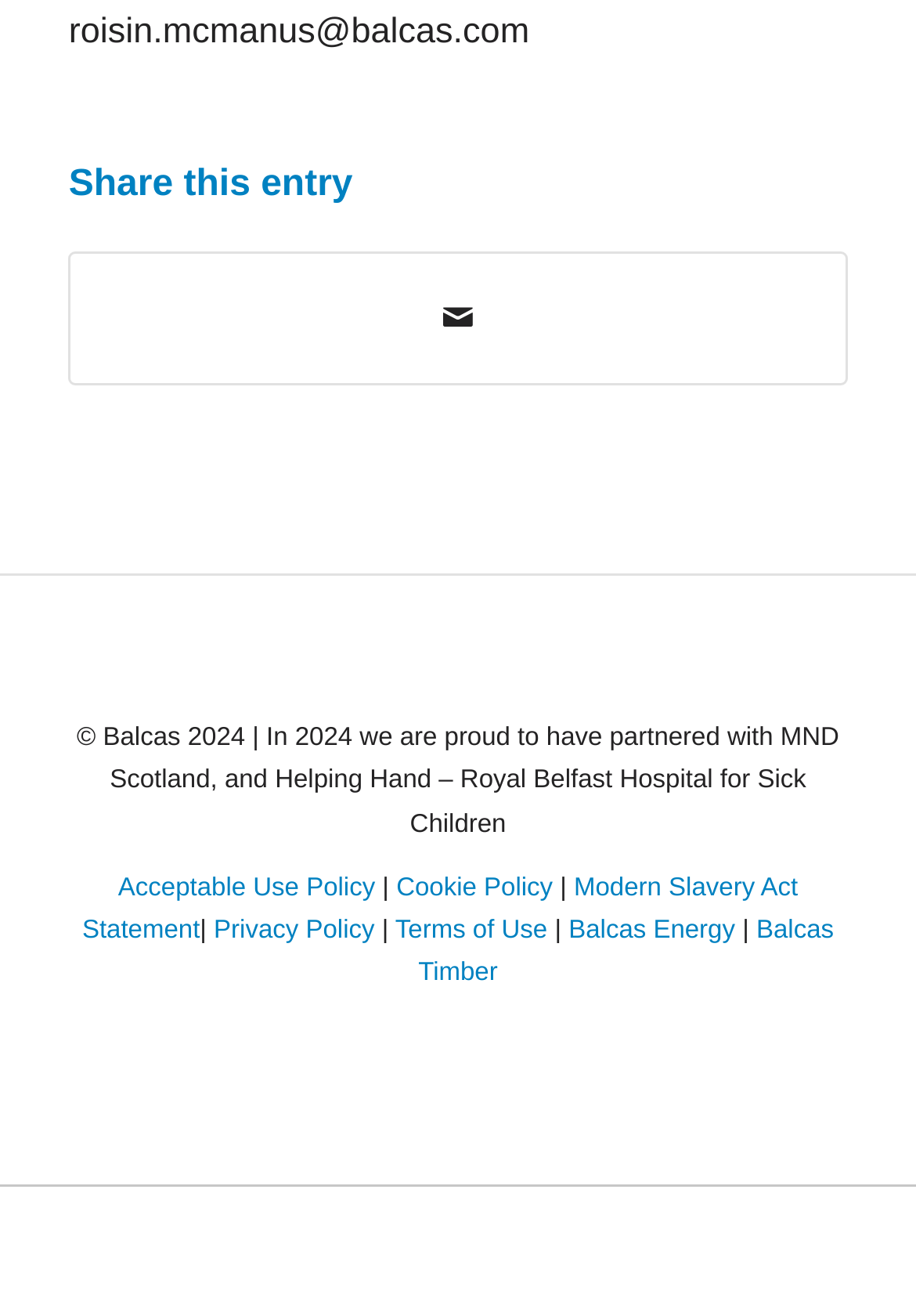Please reply to the following question with a single word or a short phrase:
What is the vertical position of the 'Share this entry' heading?

Top